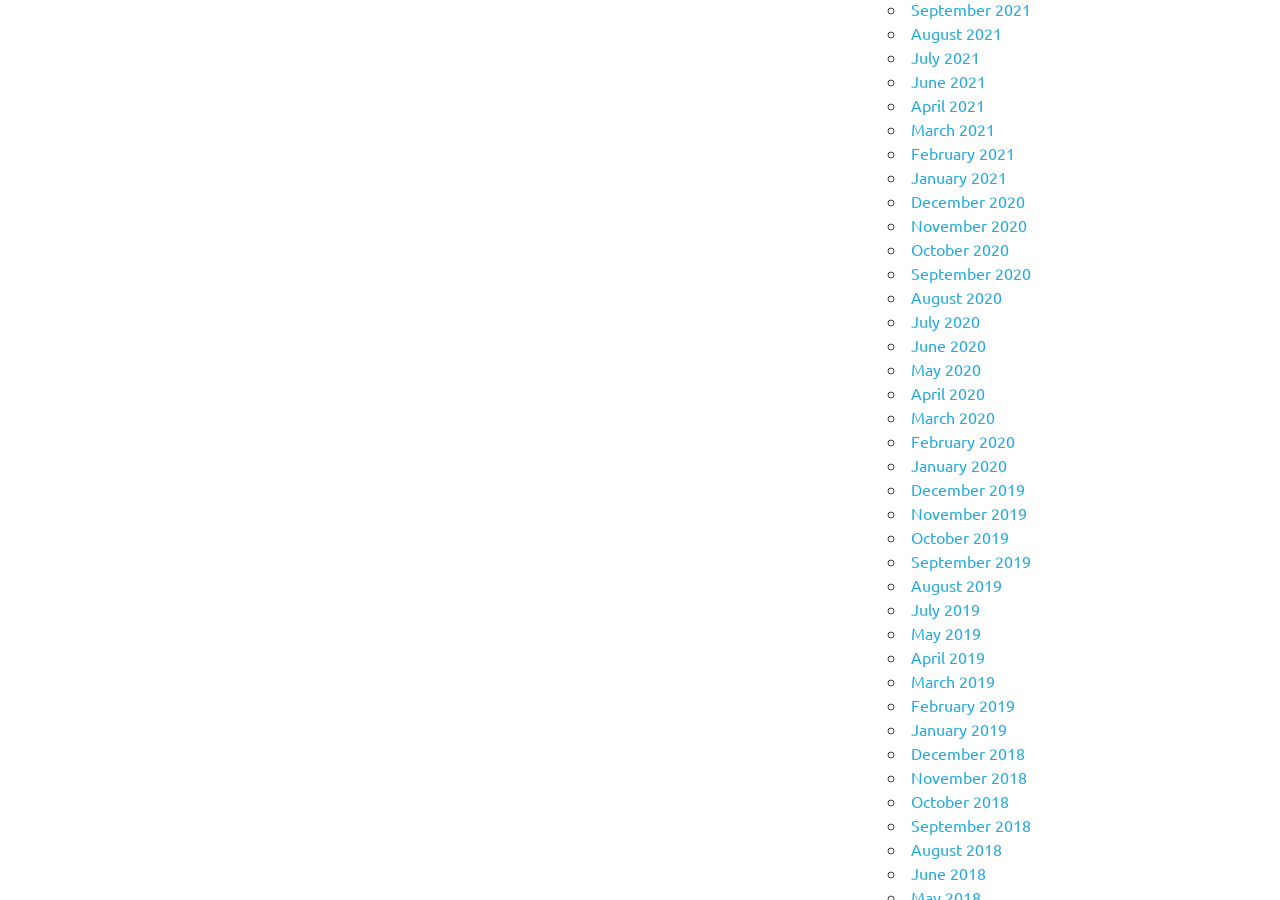Please identify the bounding box coordinates of the area I need to click to accomplish the following instruction: "View August 2021".

[0.712, 0.026, 0.783, 0.048]